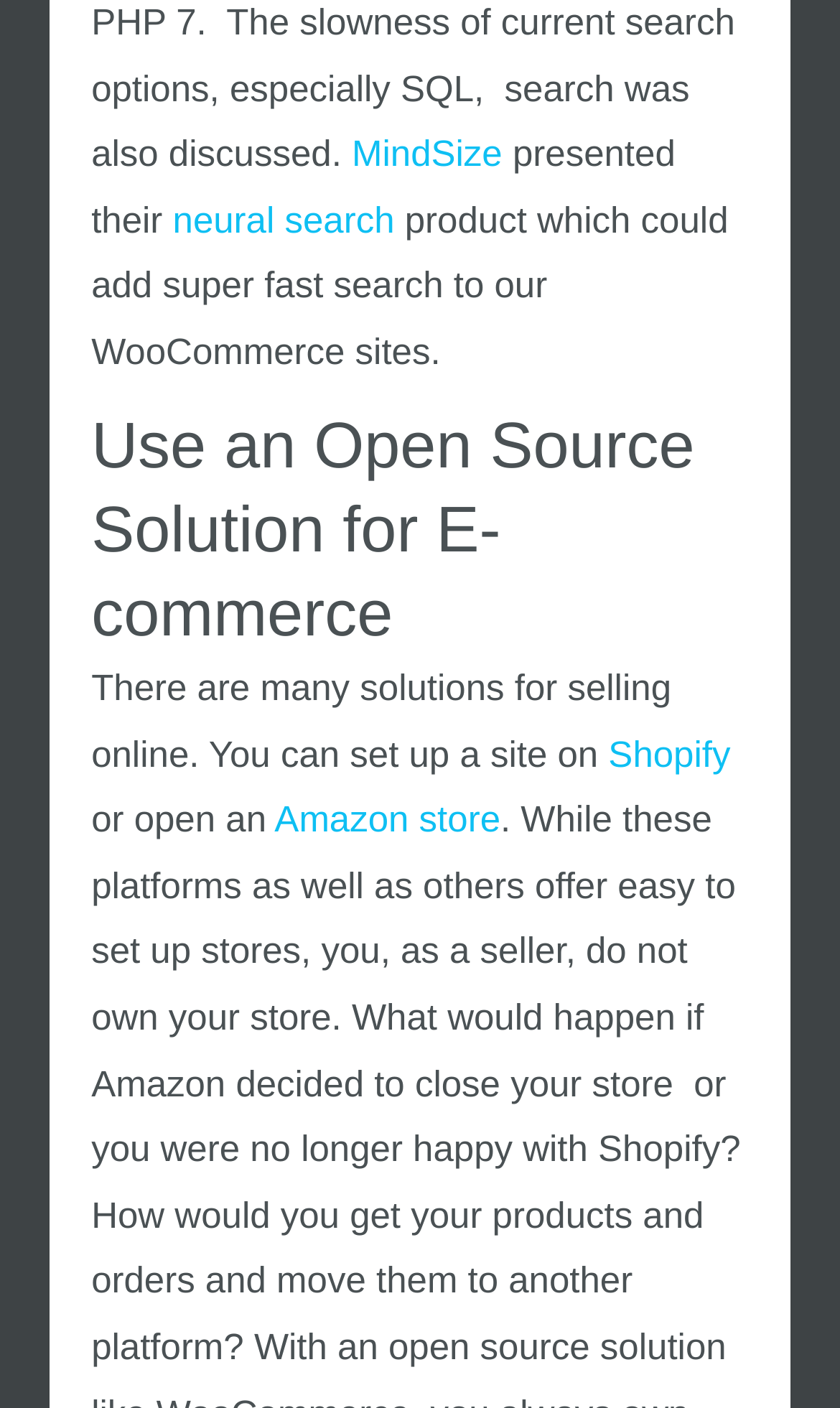Identify the bounding box coordinates of the region that needs to be clicked to carry out this instruction: "explore web hosting". Provide these coordinates as four float numbers ranging from 0 to 1, i.e., [left, top, right, bottom].

[0.077, 0.909, 0.923, 0.967]